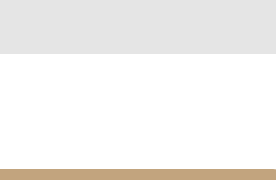What is the purpose of the image?
Please respond to the question with a detailed and informative answer.

The image aims to capture the essence of style and functionality, inviting customers to explore a range of sofas, lounge chairs, coffee tables, and accessories designed to complement diverse interior designs, which suggests that the purpose of the image is to invite customers to explore the available options.